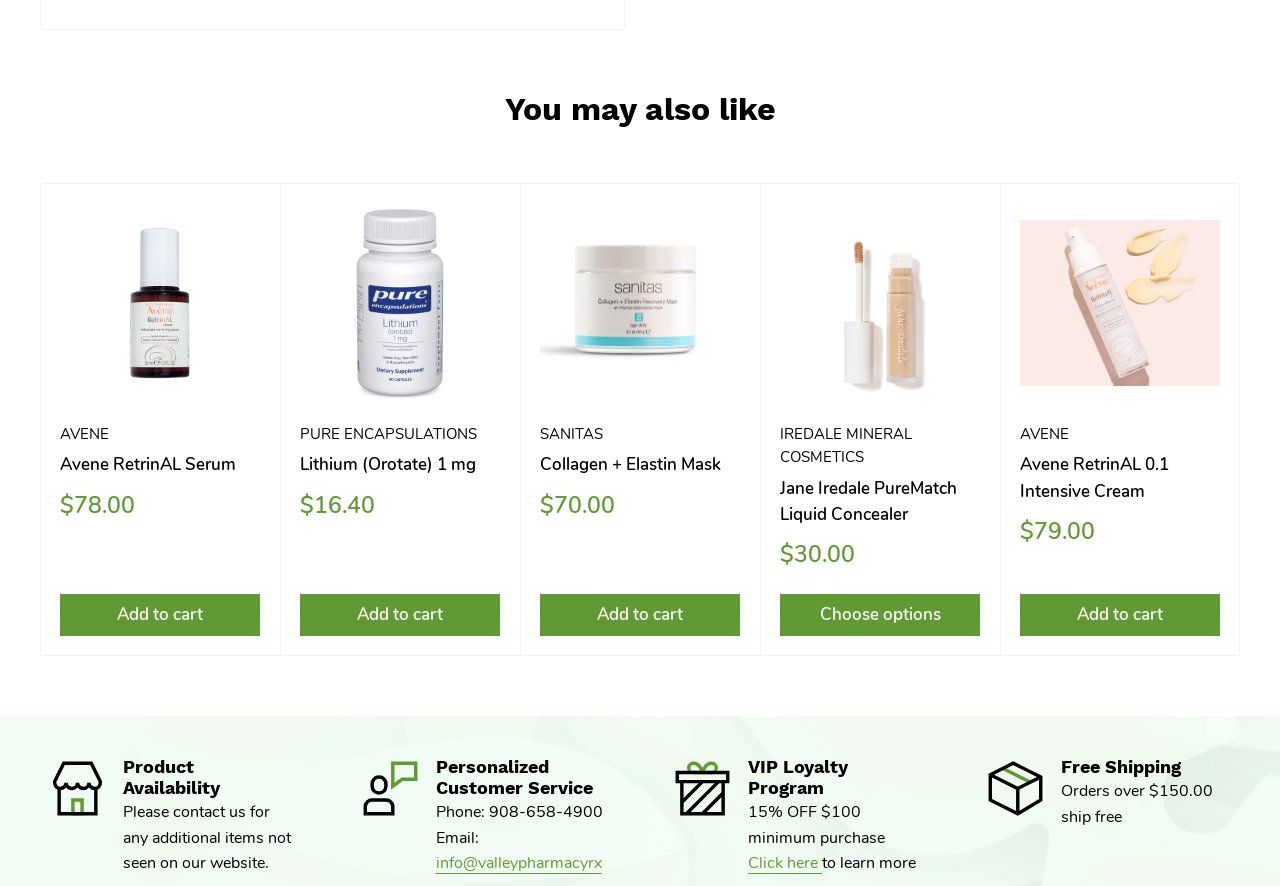How many products are displayed on this page?
Examine the screenshot and reply with a single word or phrase.

5